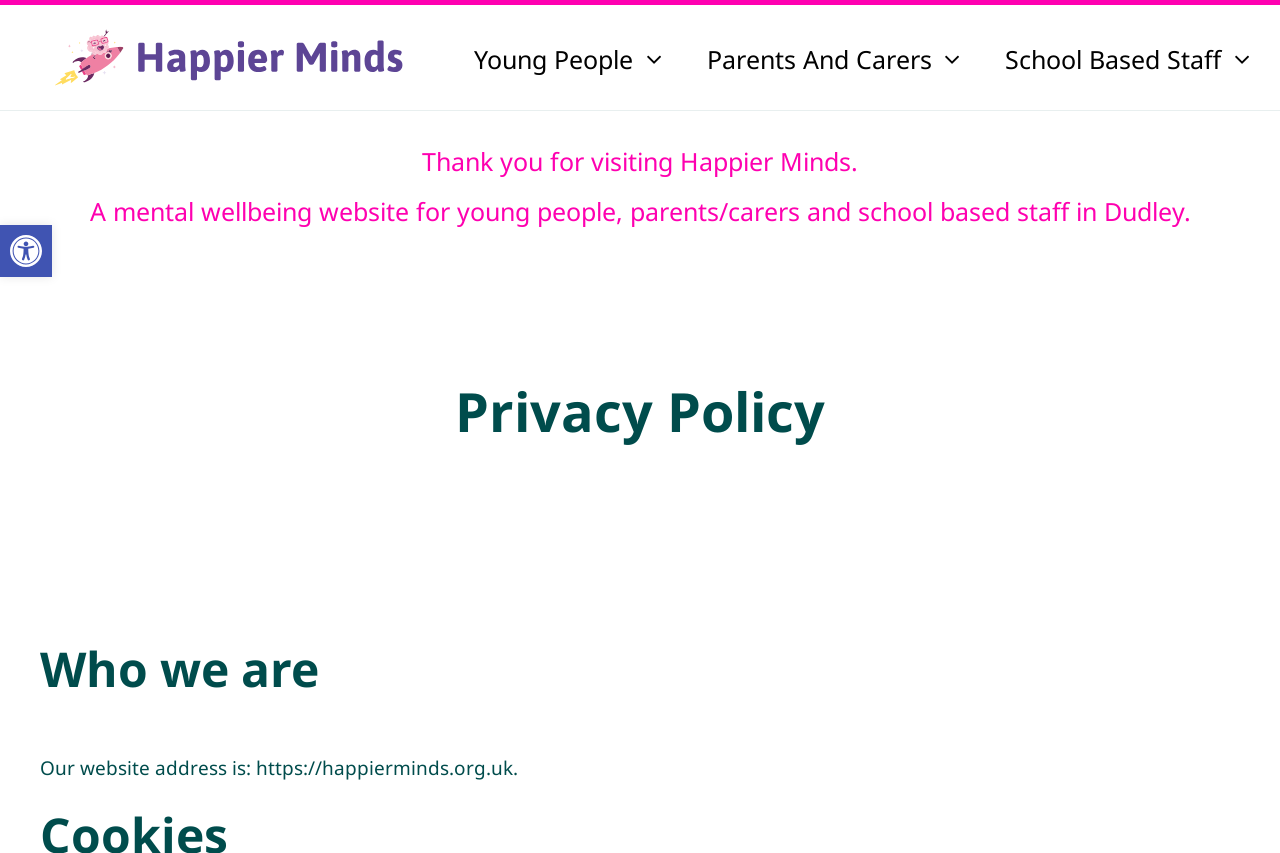Using the information from the screenshot, answer the following question thoroughly:
What is the purpose of the website?

The static text 'A mental wellbeing website for young people, parents/carers and school based staff in Dudley' suggests that the purpose of the website is related to mental wellbeing.